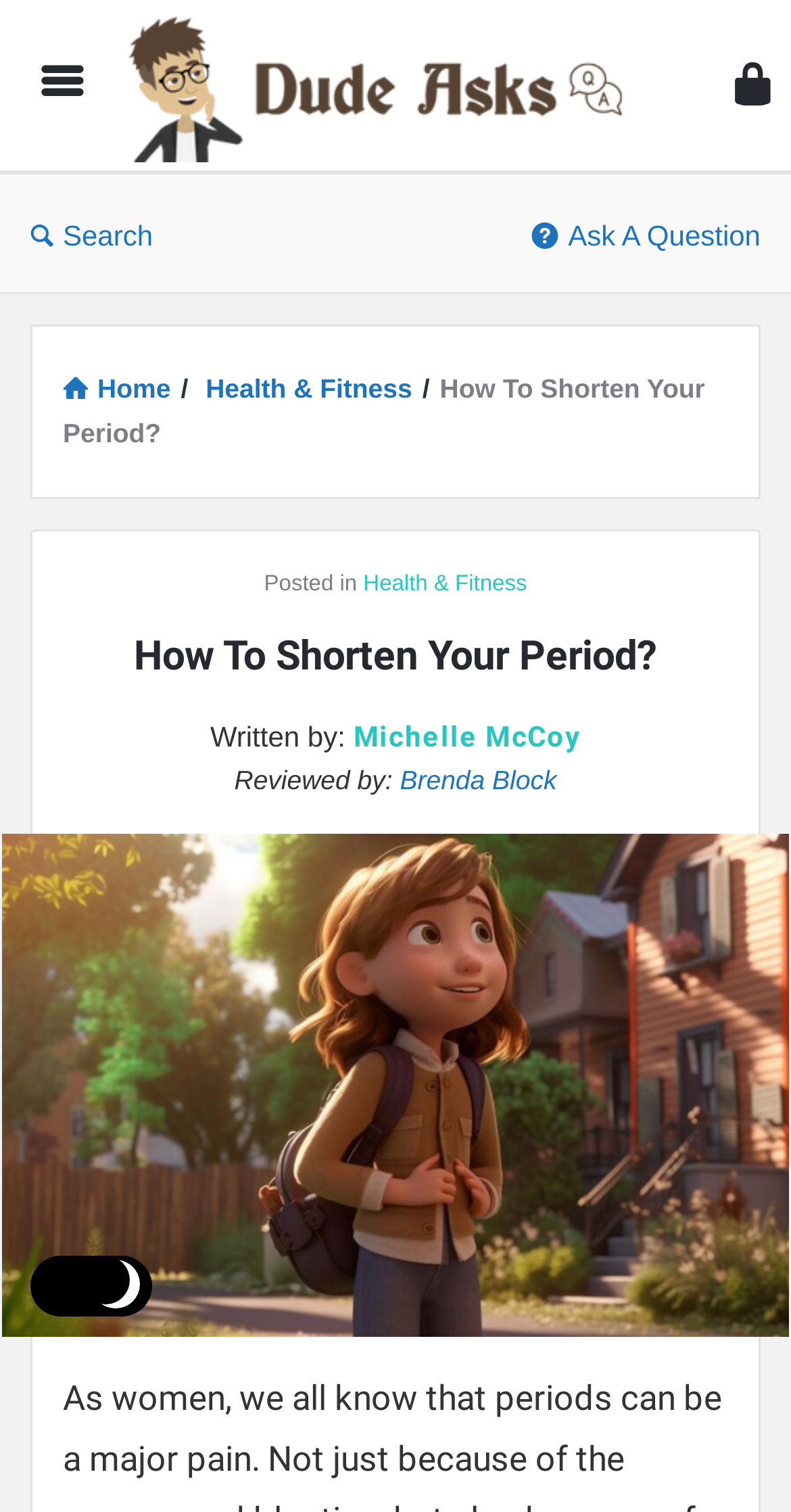Find the bounding box coordinates for the area that should be clicked to accomplish the instruction: "Click the logo".

[0.156, 0.0, 0.823, 0.114]